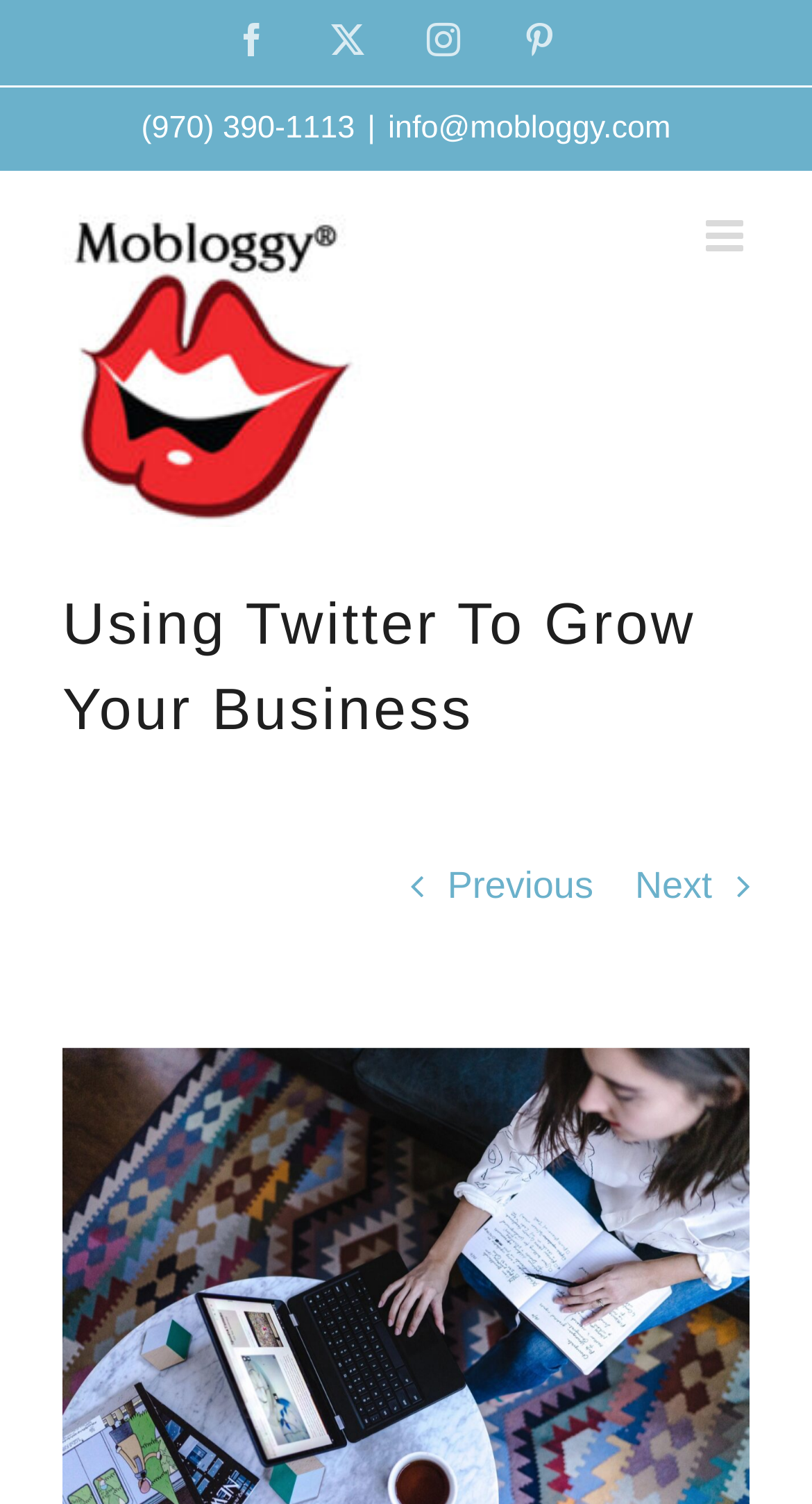Please identify the bounding box coordinates of the area that needs to be clicked to follow this instruction: "Visit the main page".

None